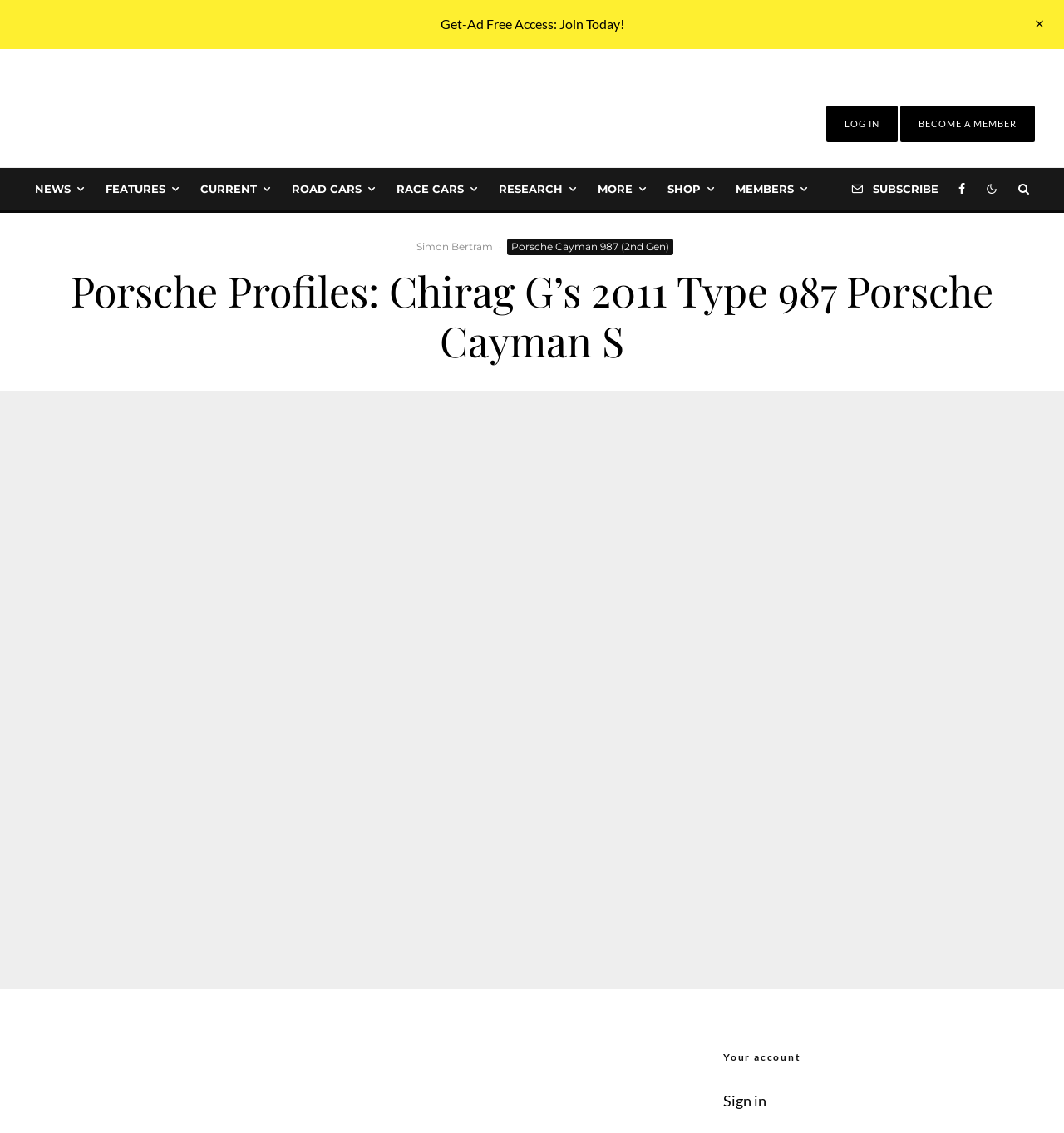Extract the text of the main heading from the webpage.

Porsche Profiles: Chirag G’s 2011 Type 987 Porsche Cayman S